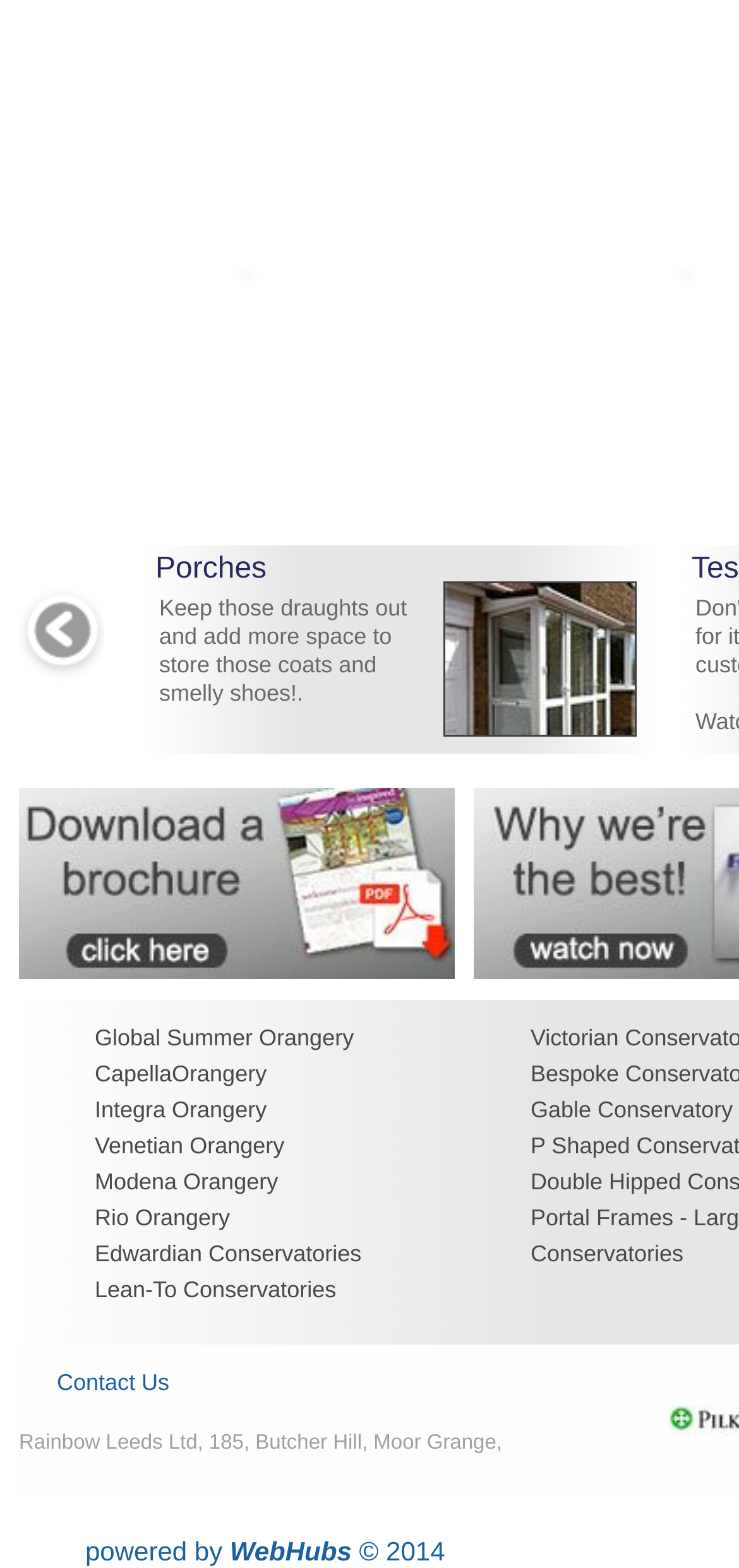Please determine the bounding box coordinates of the area that needs to be clicked to complete this task: 'toggle navigation'. The coordinates must be four float numbers between 0 and 1, formatted as [left, top, right, bottom].

None